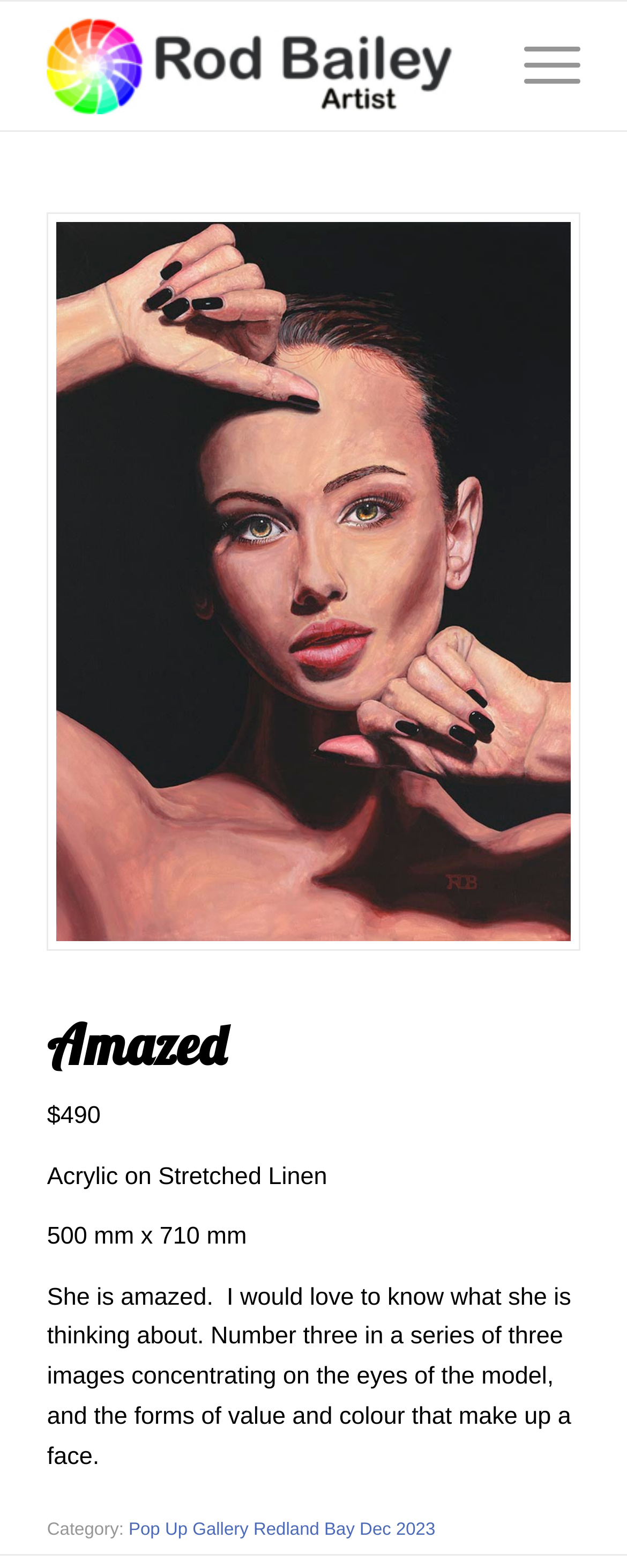What is the price of the artwork?
Look at the image and answer the question using a single word or phrase.

$490